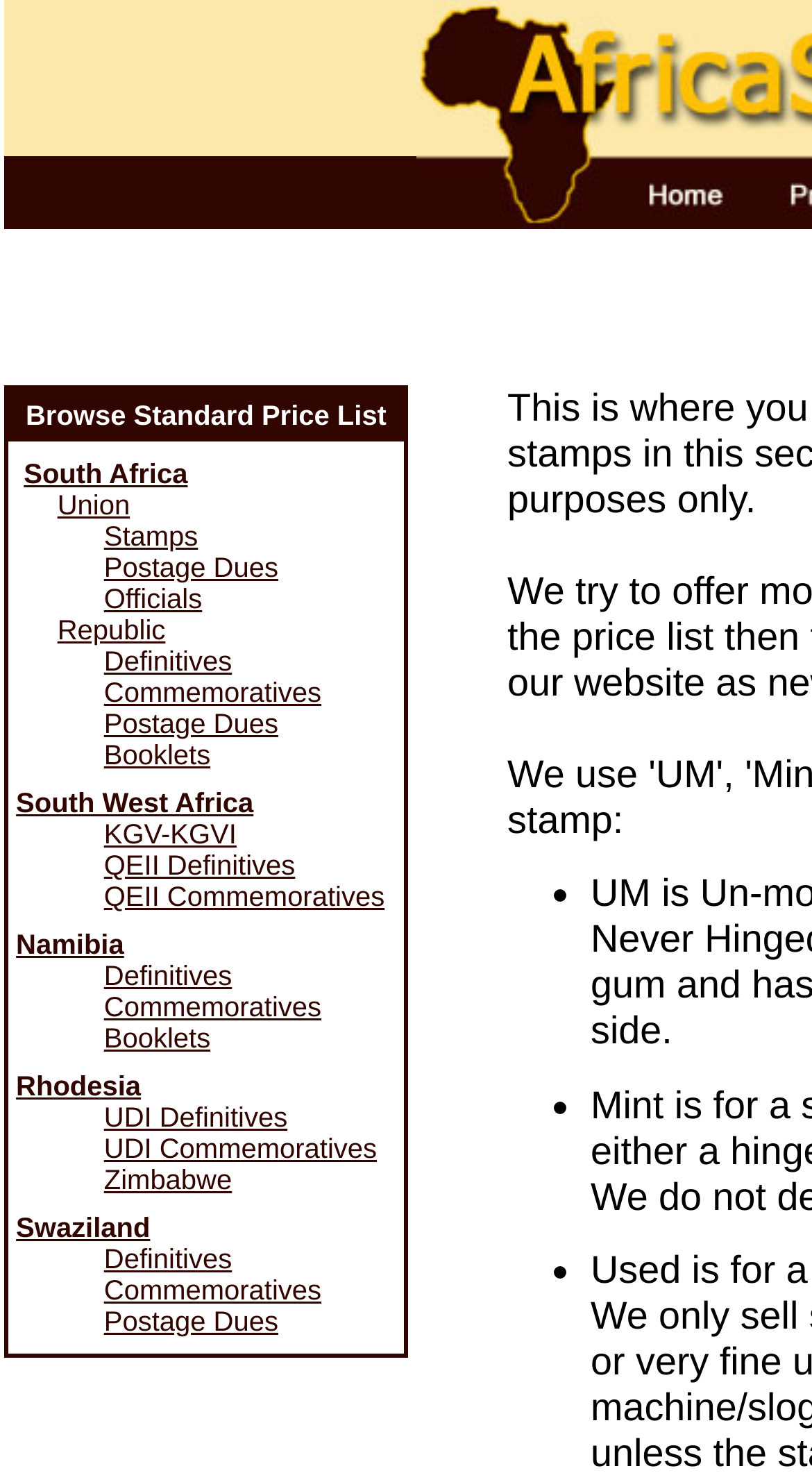Provide the bounding box coordinates of the section that needs to be clicked to accomplish the following instruction: "View Booklets."

[0.128, 0.502, 0.497, 0.523]